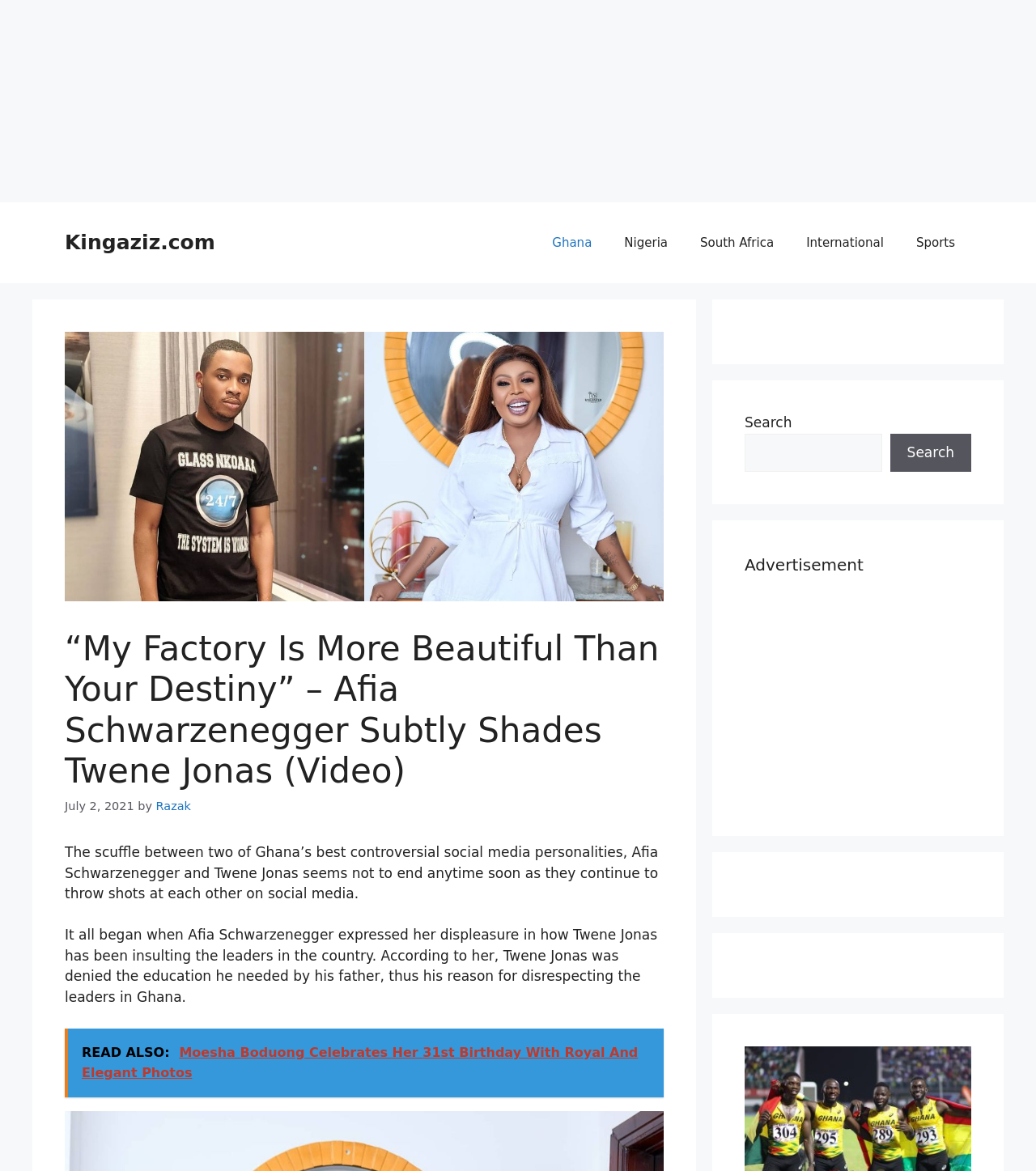Locate the bounding box coordinates of the clickable area needed to fulfill the instruction: "Search for something".

[0.719, 0.37, 0.851, 0.403]